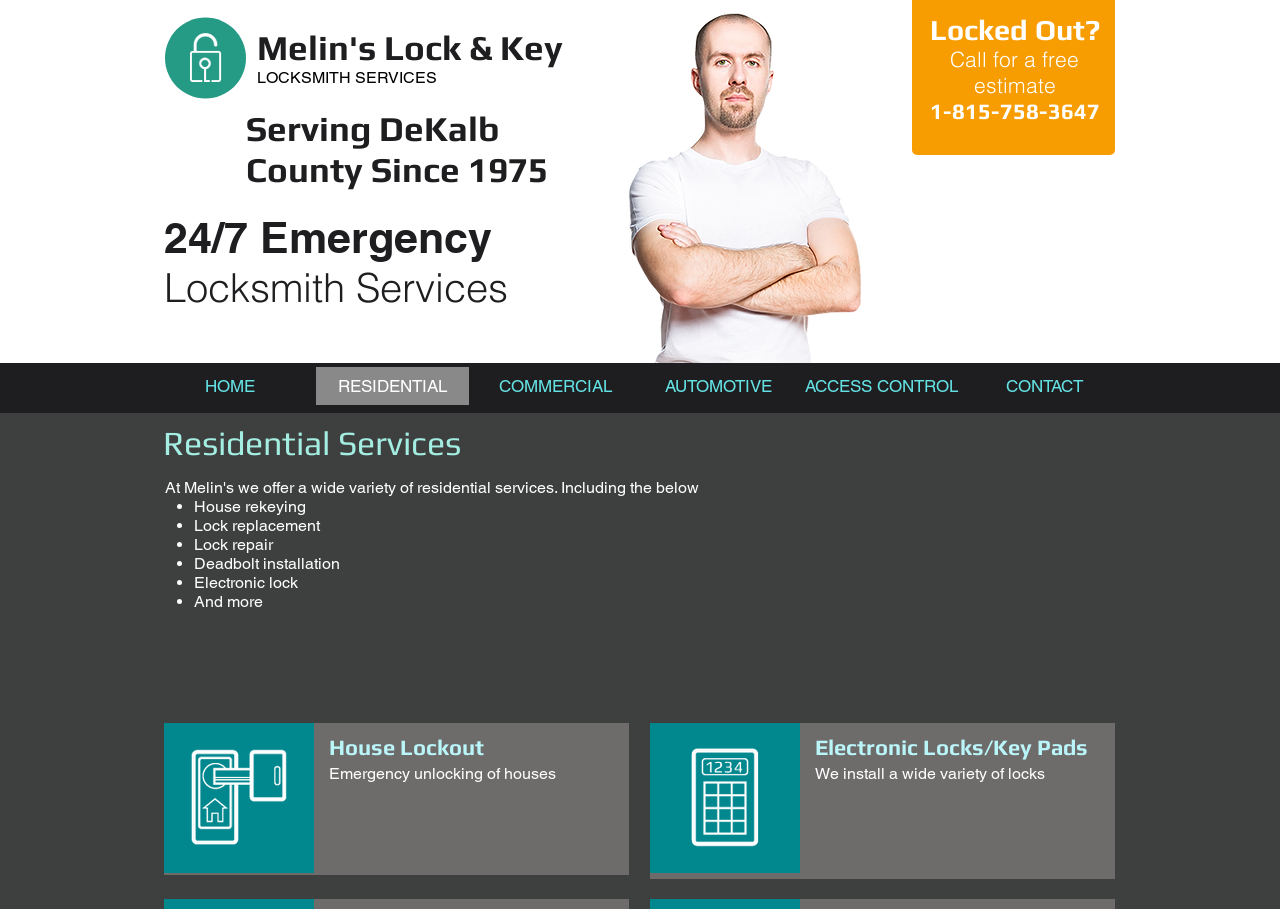What is the phone number for locksmith services?
Give a thorough and detailed response to the question.

I found the phone number by looking at the heading element '1-815-758-3647' which is located below the 'Locked Out?' heading and above the 'Call for a free estimate' static text.